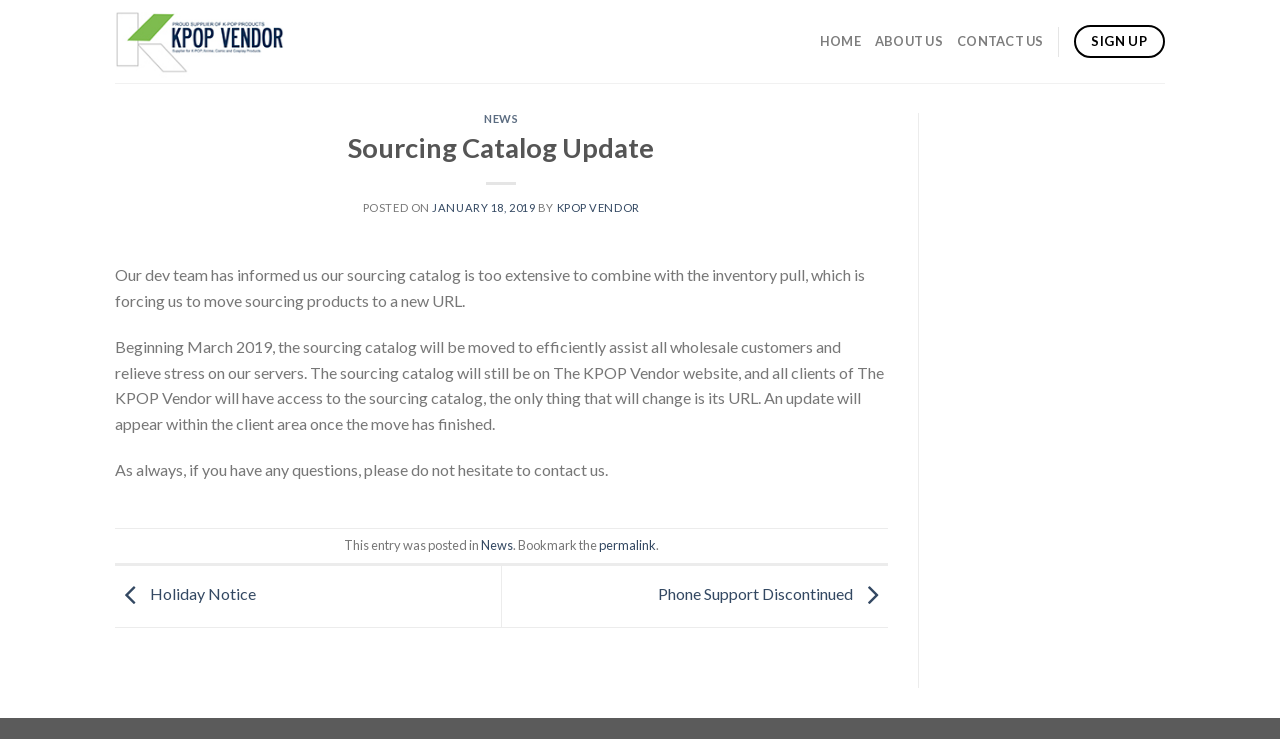Provide a short, one-word or phrase answer to the question below:
When will the sourcing catalog be moved?

March 2019